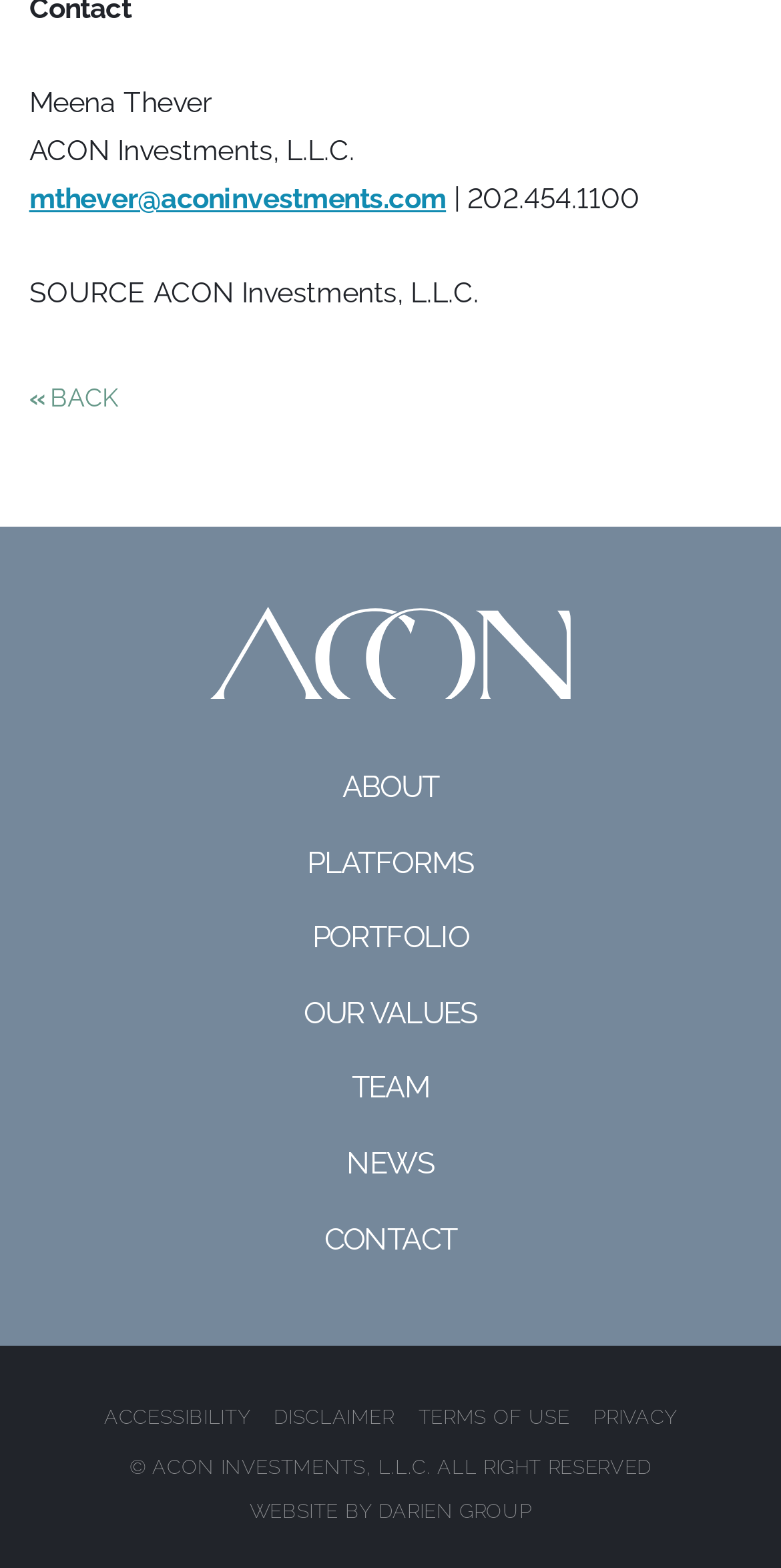Highlight the bounding box coordinates of the region I should click on to meet the following instruction: "view the DISCLAIMER".

[0.351, 0.895, 0.505, 0.911]